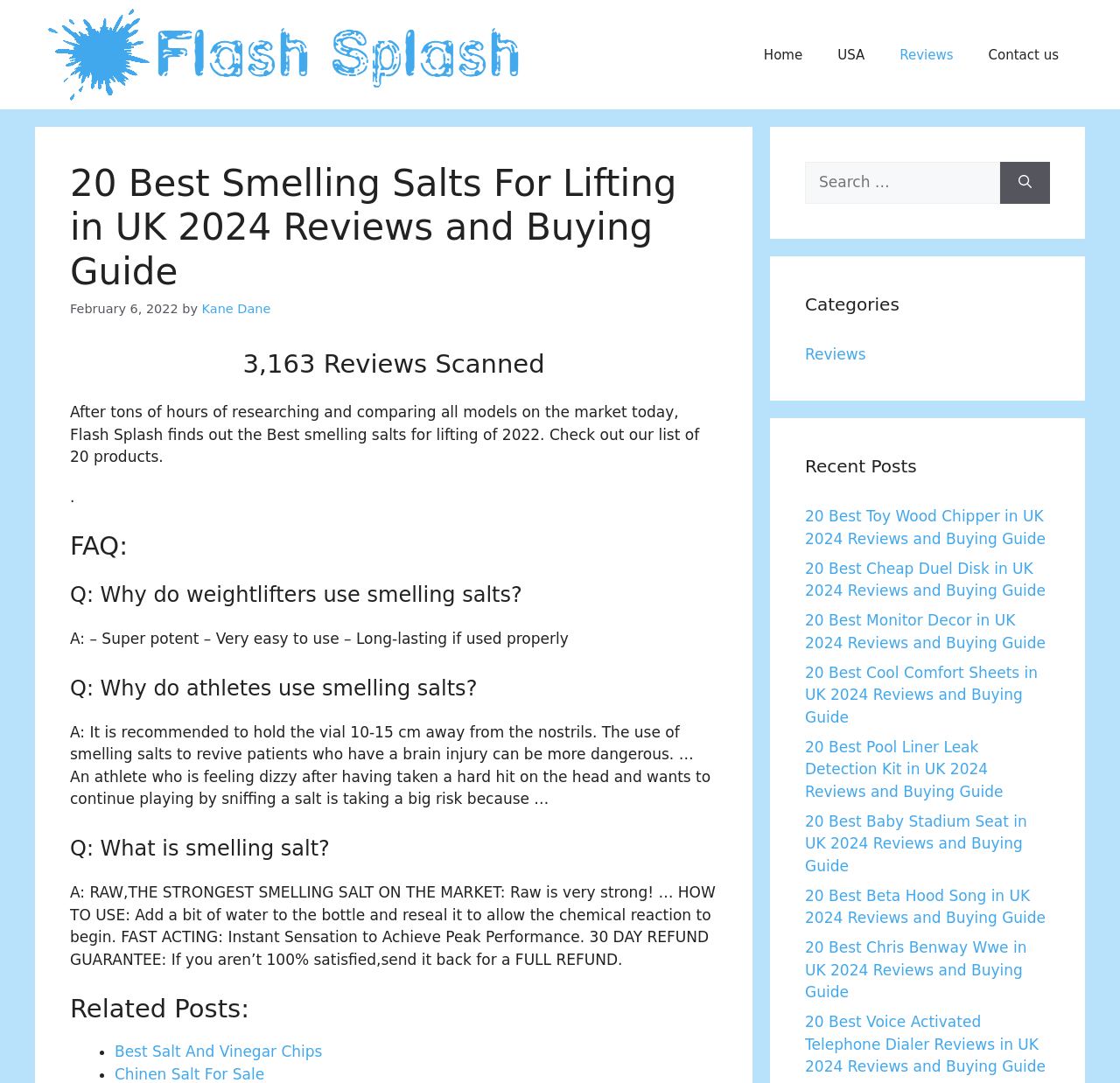Please identify the bounding box coordinates of the element I need to click to follow this instruction: "Check out the 'Best Salt And Vinegar Chips' post".

[0.102, 0.963, 0.288, 0.979]